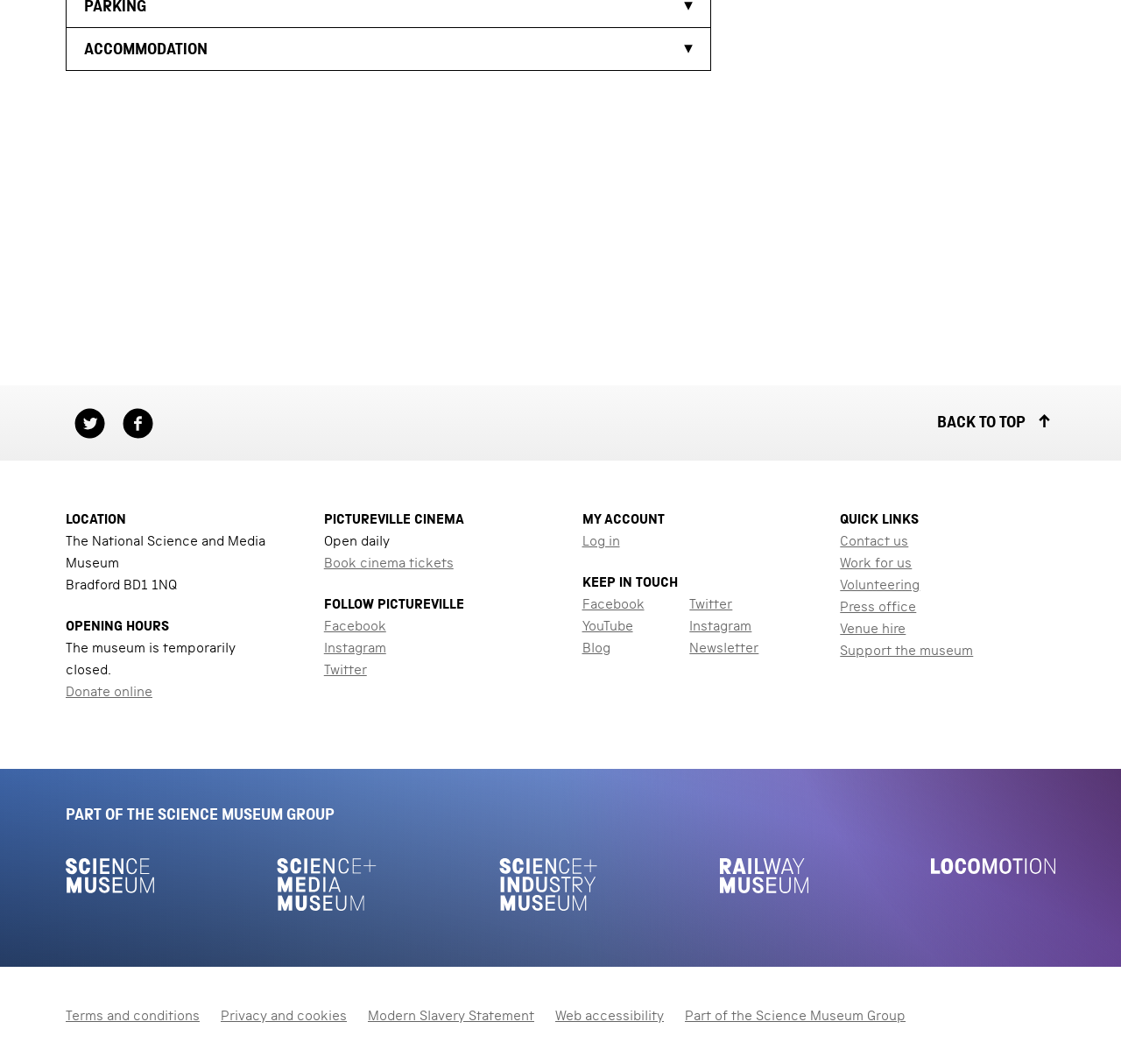What are the social media platforms to follow Pictureville?
From the screenshot, supply a one-word or short-phrase answer.

Facebook, Instagram, Twitter